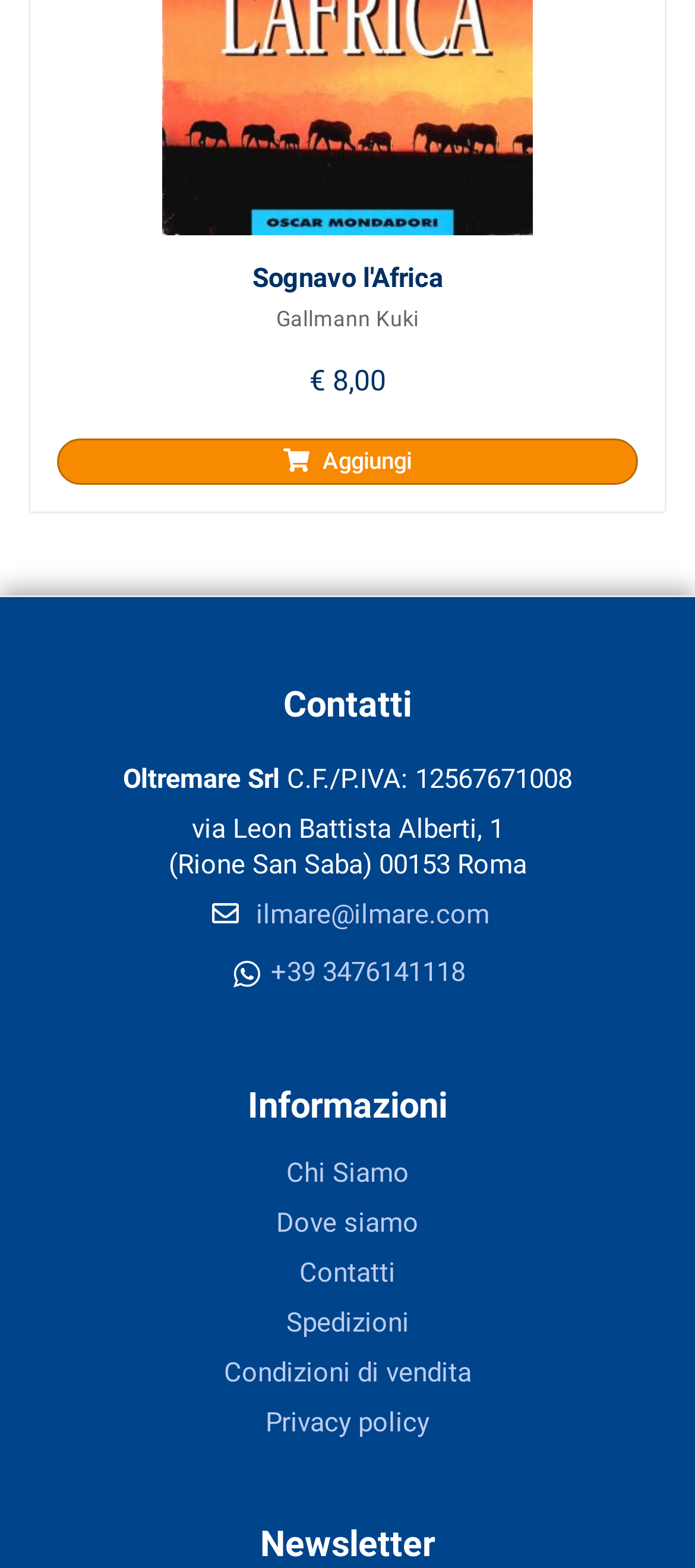Determine the bounding box coordinates of the area to click in order to meet this instruction: "Send an email to ilmare@ilmare.com".

[0.368, 0.572, 0.704, 0.593]